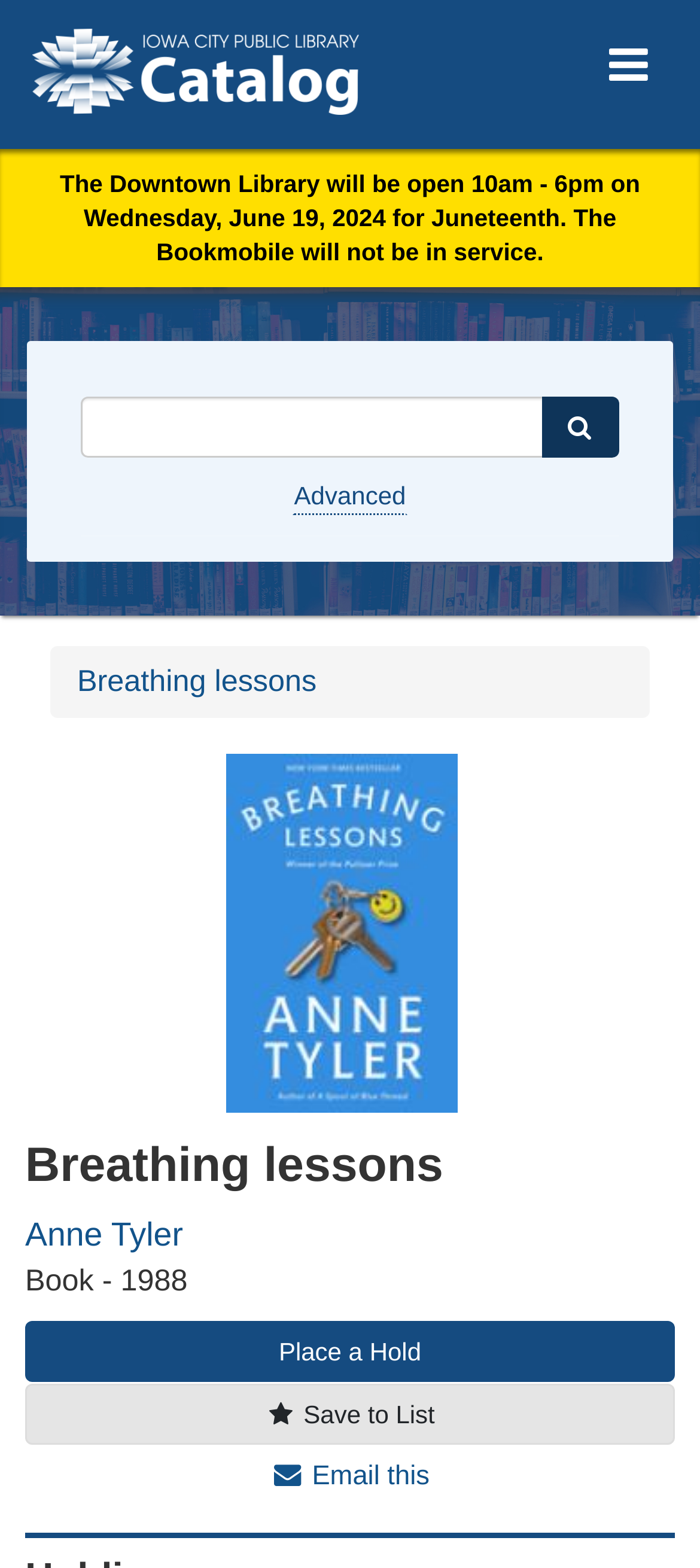Please indicate the bounding box coordinates of the element's region to be clicked to achieve the instruction: "Email this". Provide the coordinates as four float numbers between 0 and 1, i.e., [left, top, right, bottom].

[0.386, 0.922, 0.614, 0.955]